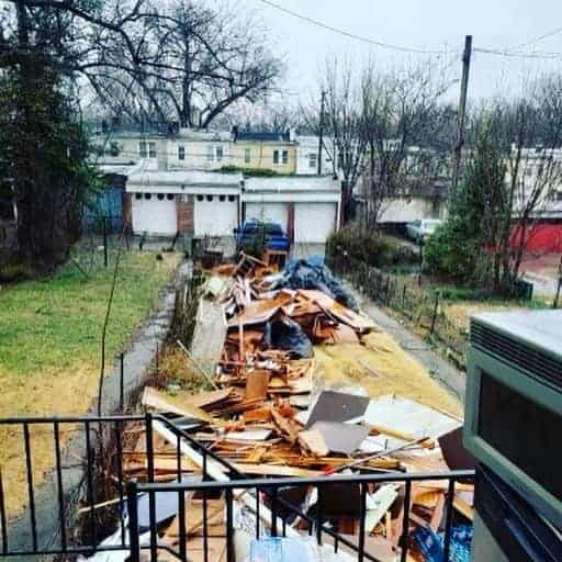Based on the image, provide a detailed response to the question:
What type of area is hinted at in the background?

In the background, you can see several garages, which suggests that the area is a residential one, where people live in houses or apartments.